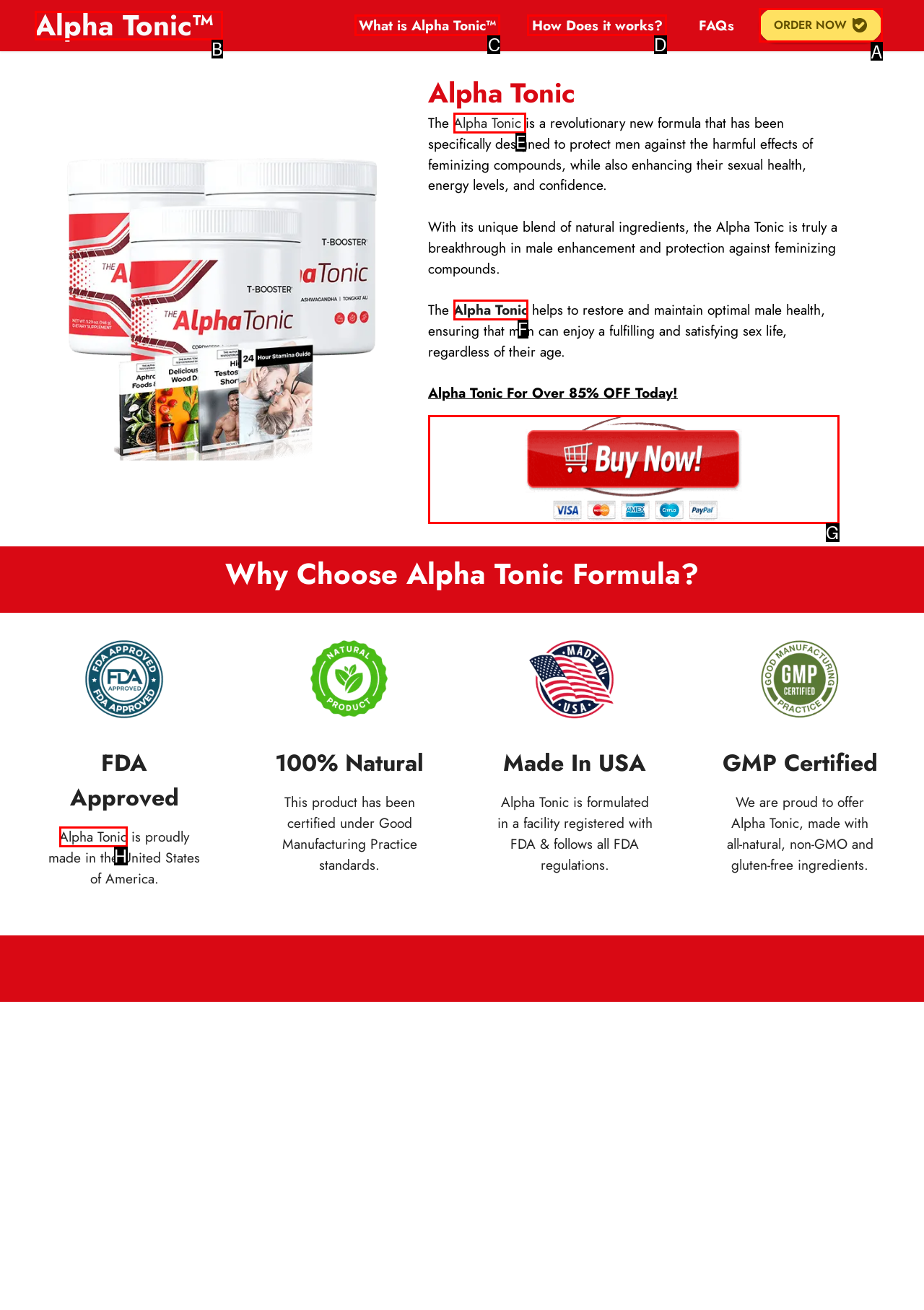Given the description: Alpha Tonic, identify the corresponding option. Answer with the letter of the appropriate option directly.

F